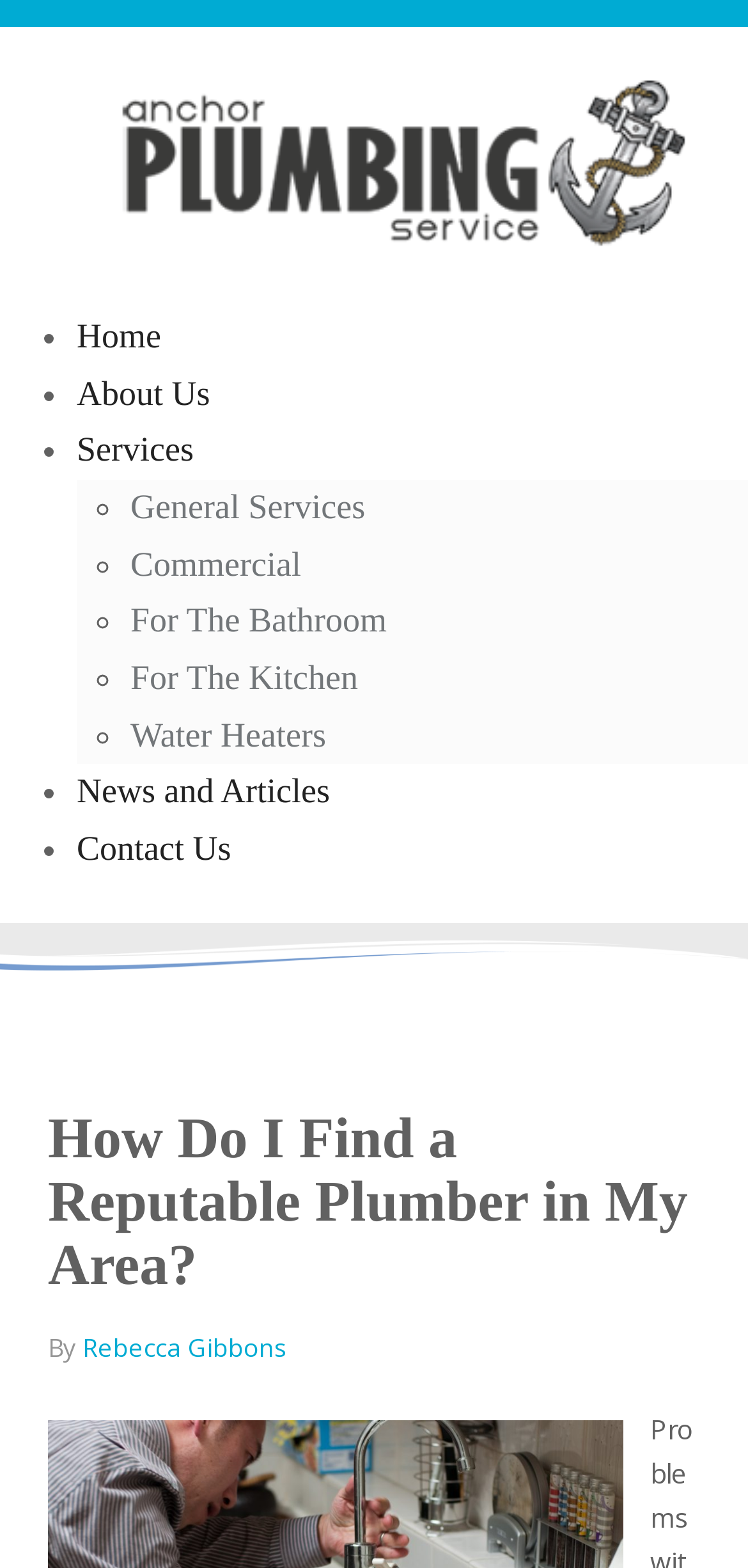What is the name of the plumbing service?
Provide a concise answer using a single word or phrase based on the image.

Anchor Plumbing Service